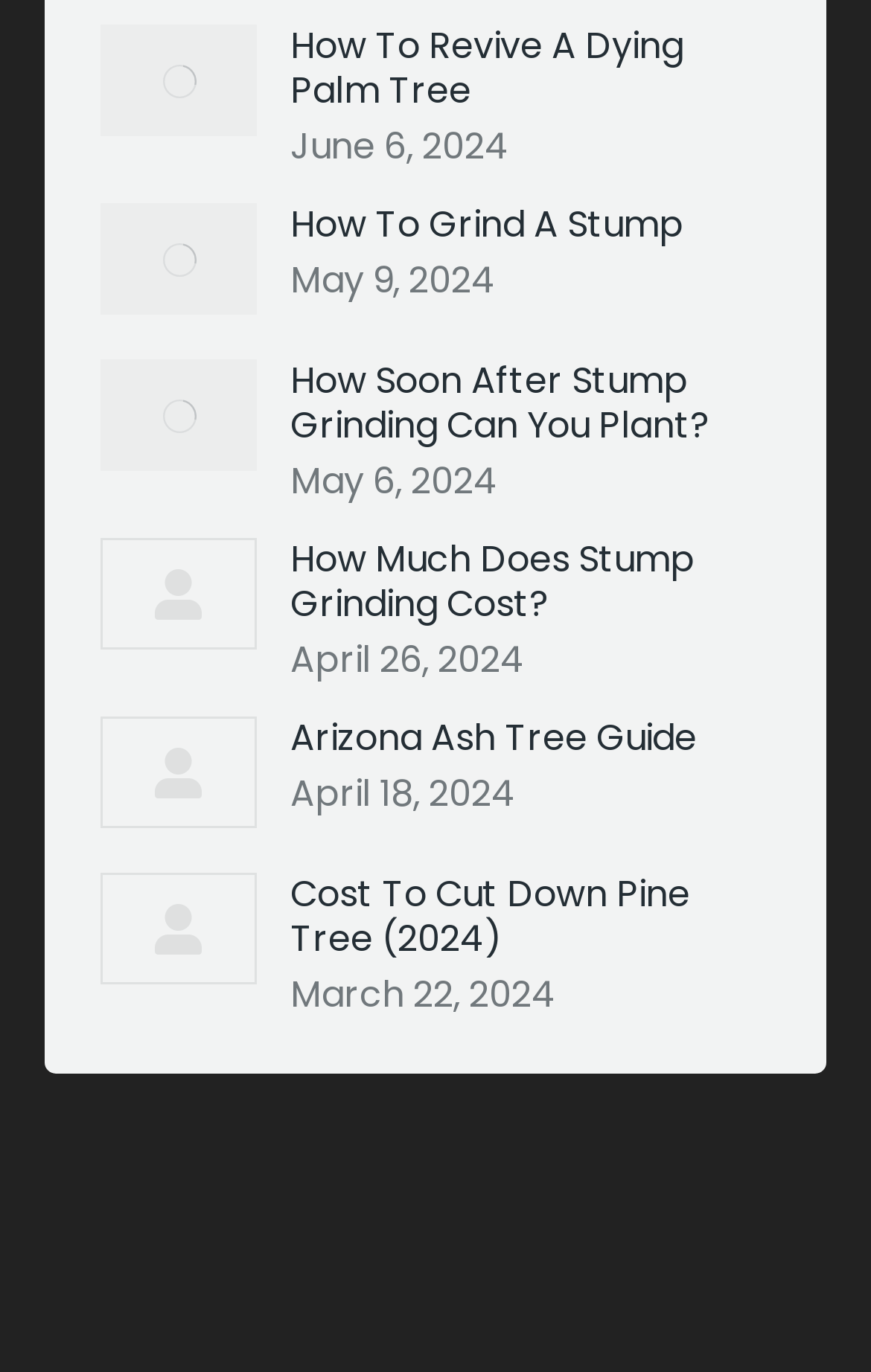Could you provide the bounding box coordinates for the portion of the screen to click to complete this instruction: "Check the cost of 'Cost To Cut Down Pine Tree (2024)'"?

[0.333, 0.637, 0.885, 0.702]